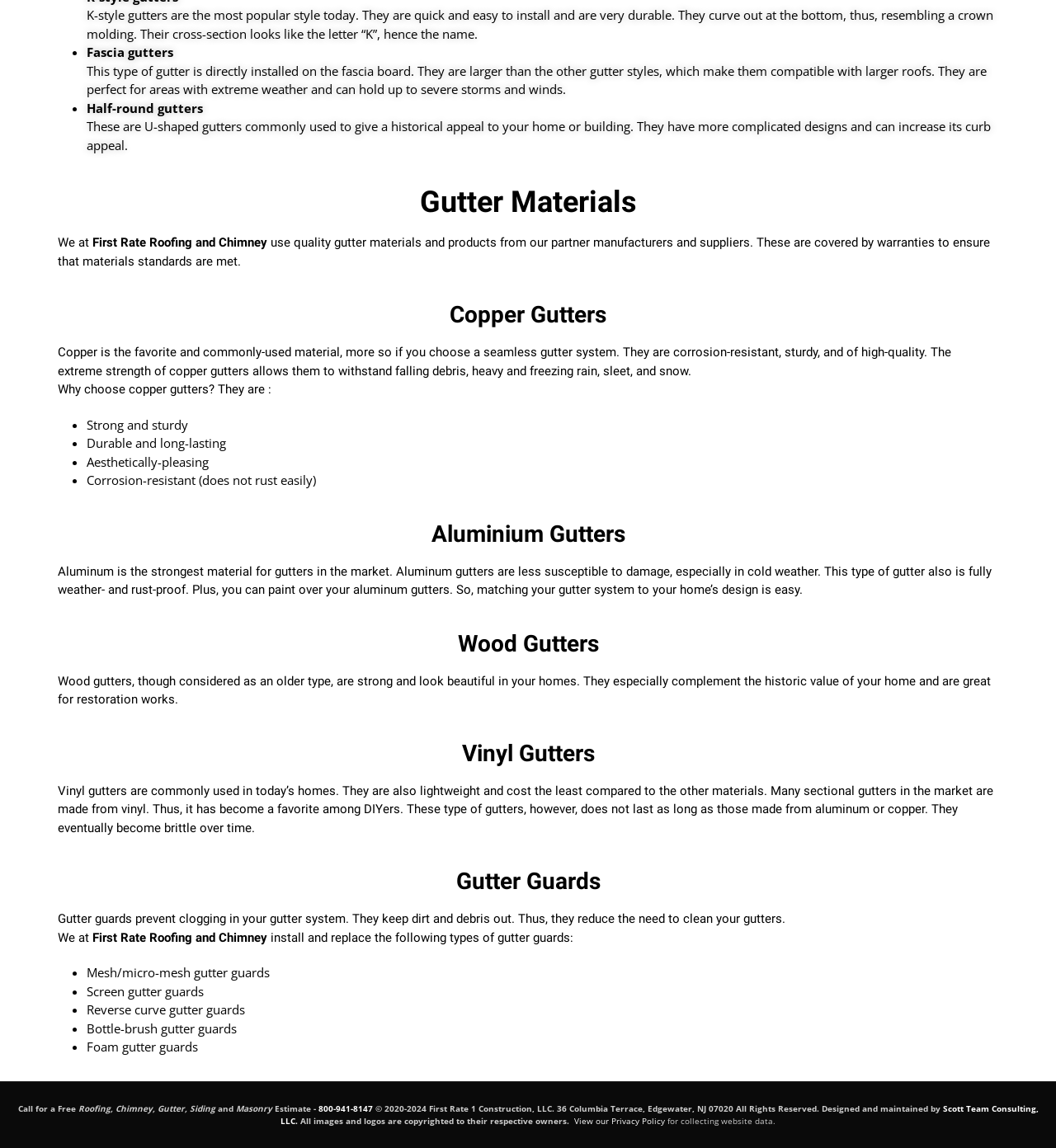What type of gutters are commonly used to give a historical appeal?
Look at the screenshot and provide an in-depth answer.

I found this answer by reading the text under the 'Half-round gutters' heading, which states that they are 'U-shaped gutters commonly used to give a historical appeal to your home or building.'